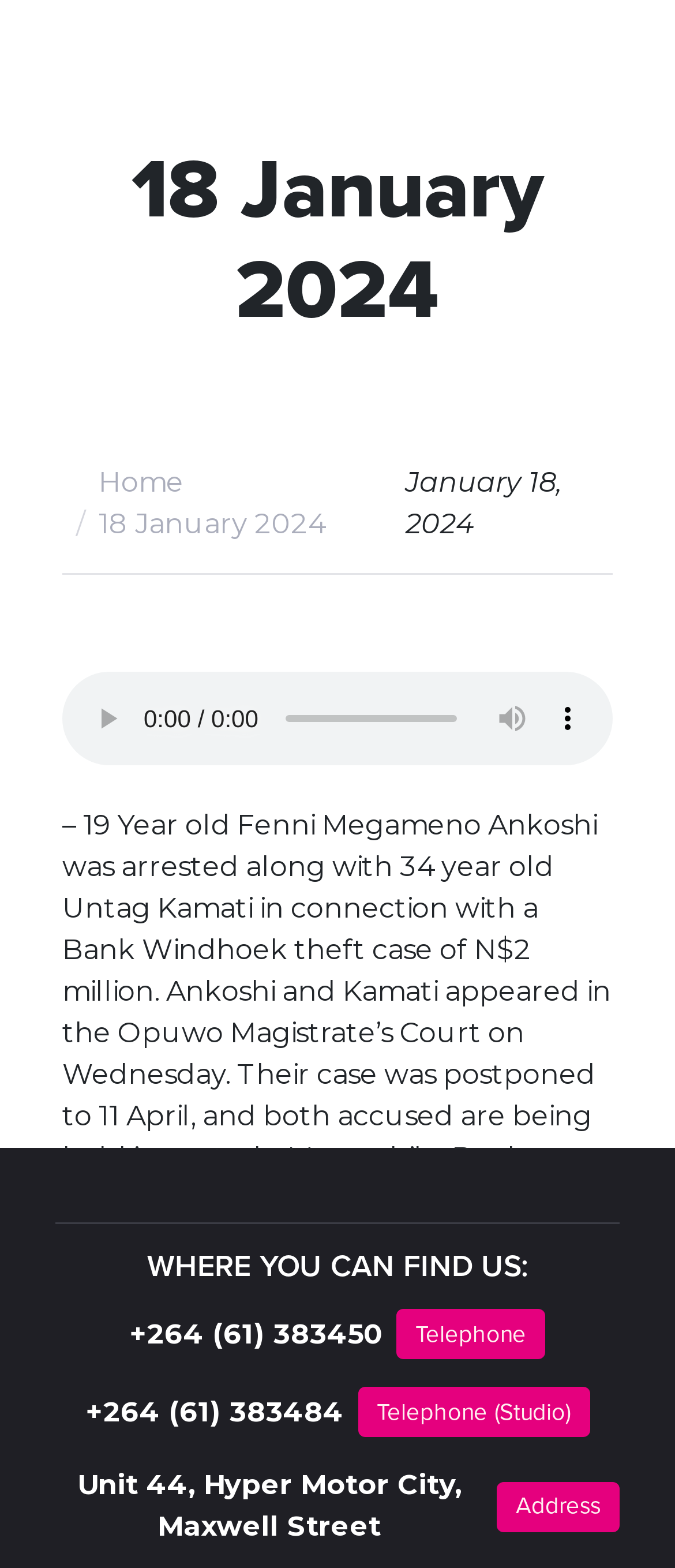What is the reward amount offered by Bank Windhoek?
Using the image, provide a concise answer in one word or a short phrase.

N$20 000.00